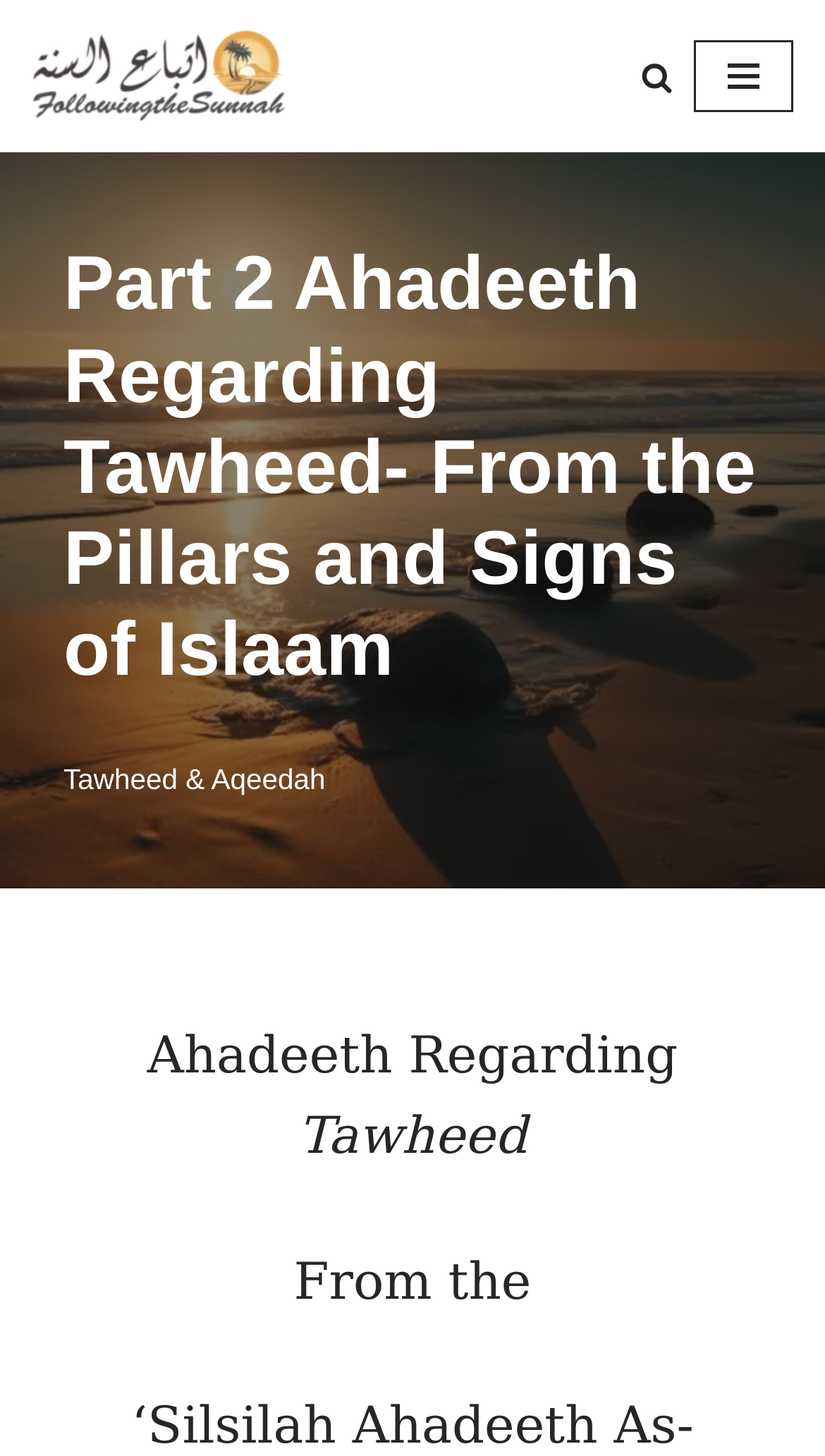What is the name of the Sunnah being followed?
Analyze the image and deliver a detailed answer to the question.

I found the answer by looking at the link element with the text 'Following the Sunnah' which is located at the top of the webpage.